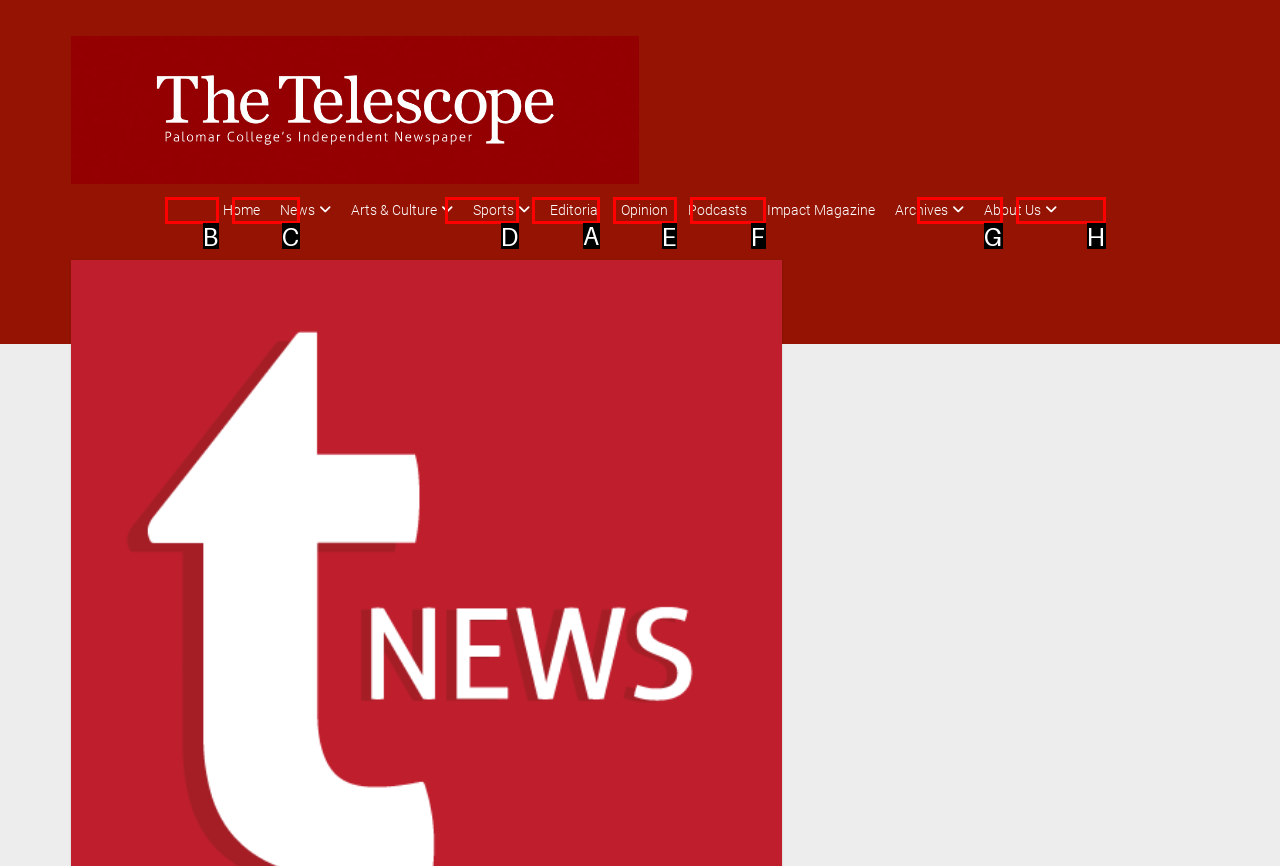Determine which HTML element to click to execute the following task: View Editorial Answer with the letter of the selected option.

A